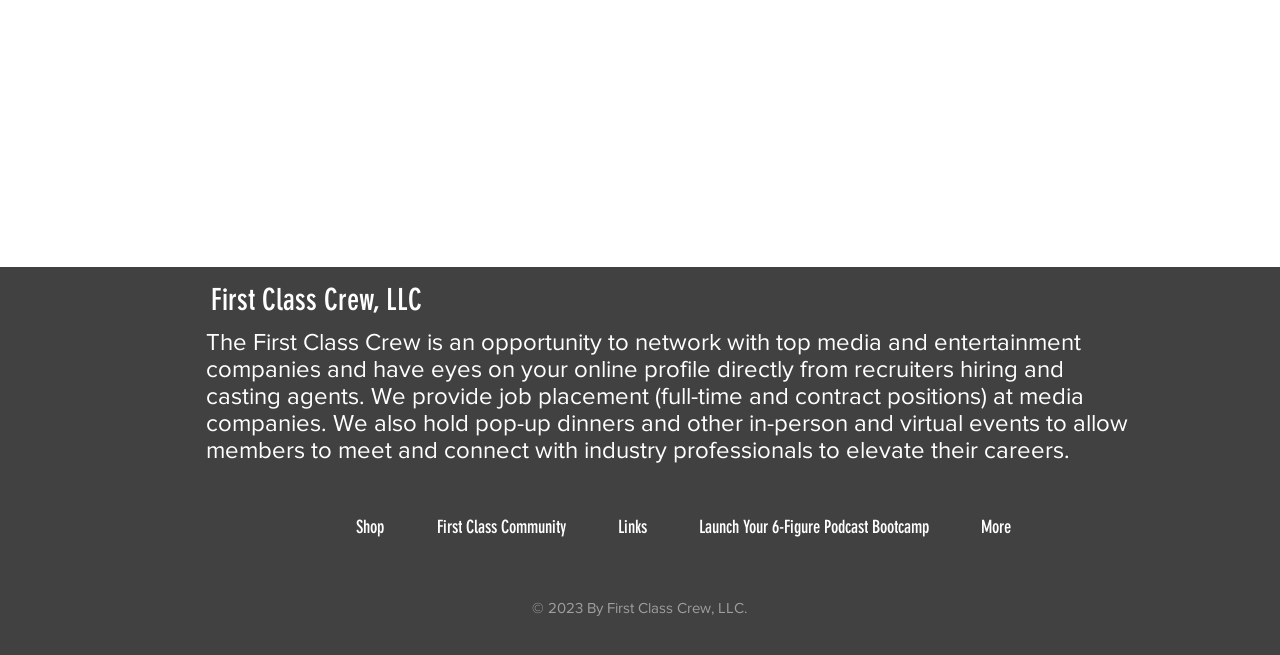Utilize the details in the image to thoroughly answer the following question: How many social media links are available?

The social media links can be found in the 'Social Bar' list element, which contains four link elements, each representing a different social media platform.